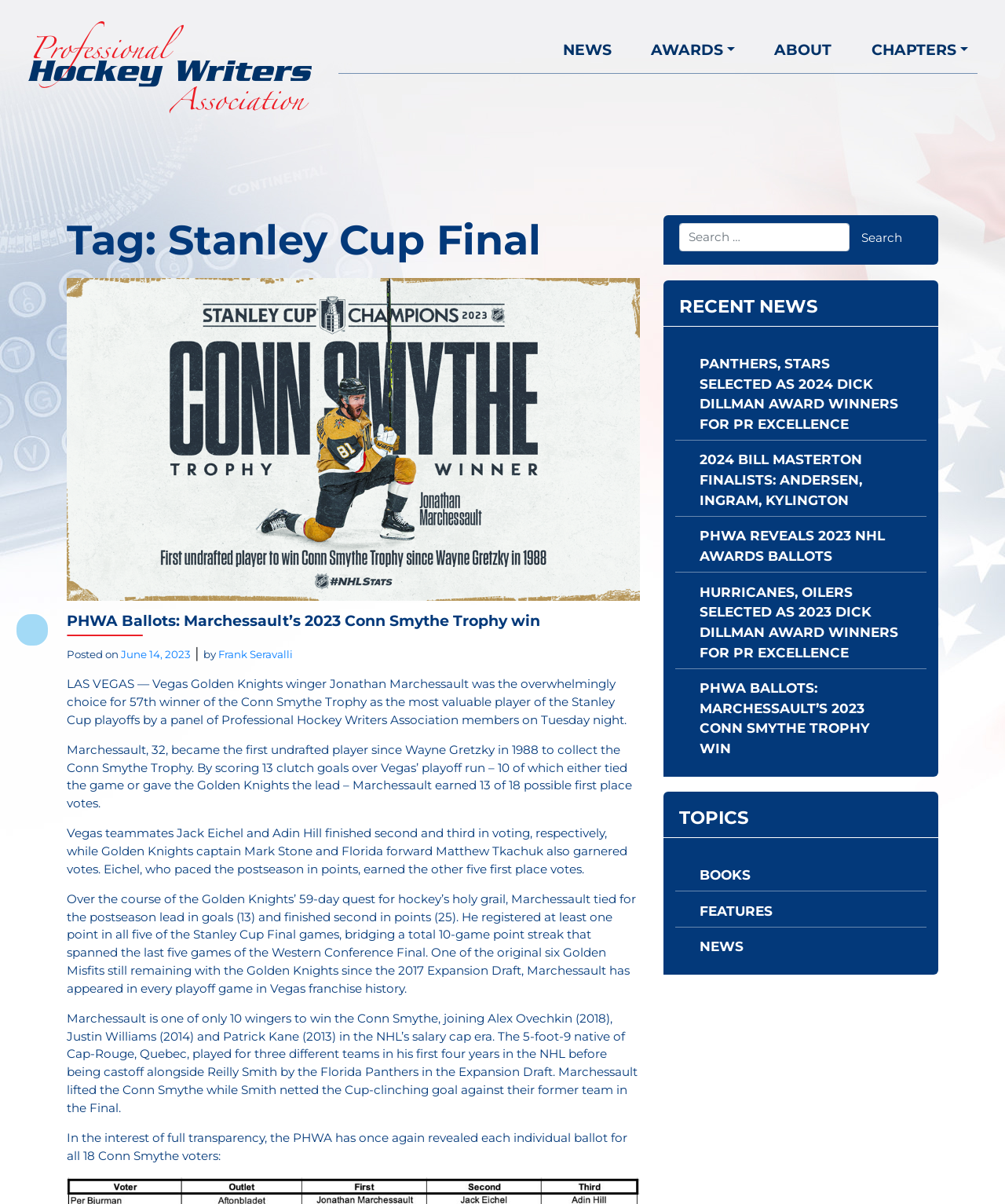Bounding box coordinates should be provided in the format (top-left x, top-left y, bottom-right x, bottom-right y) with all values between 0 and 1. Identify the bounding box for this UI element: June 14, 2023

[0.12, 0.538, 0.19, 0.548]